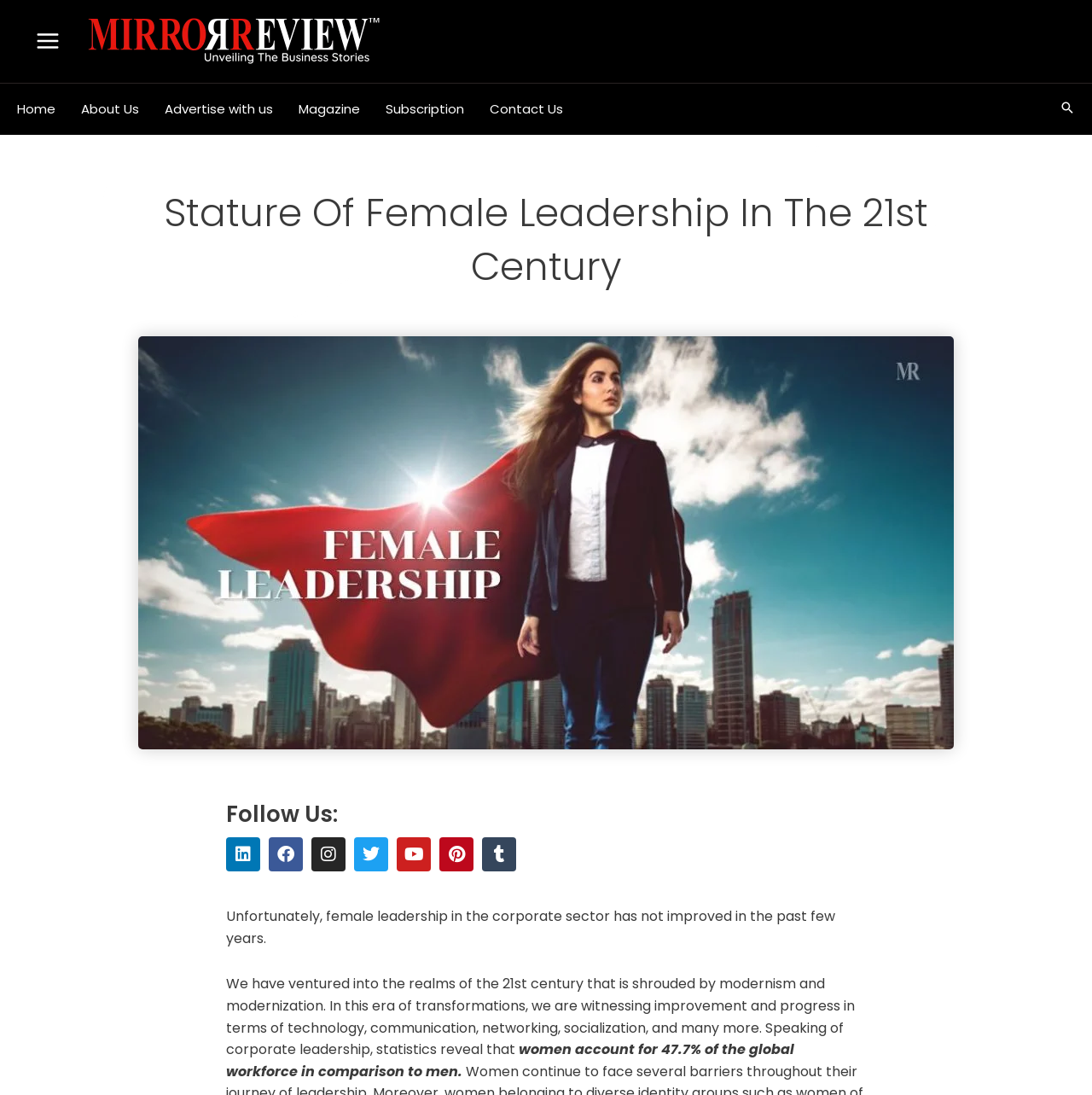What is the navigation section called?
Kindly offer a detailed explanation using the data available in the image.

The answer can be found in the navigation section, which is labeled as 'Site Navigation' and contains links to various sections of the website.